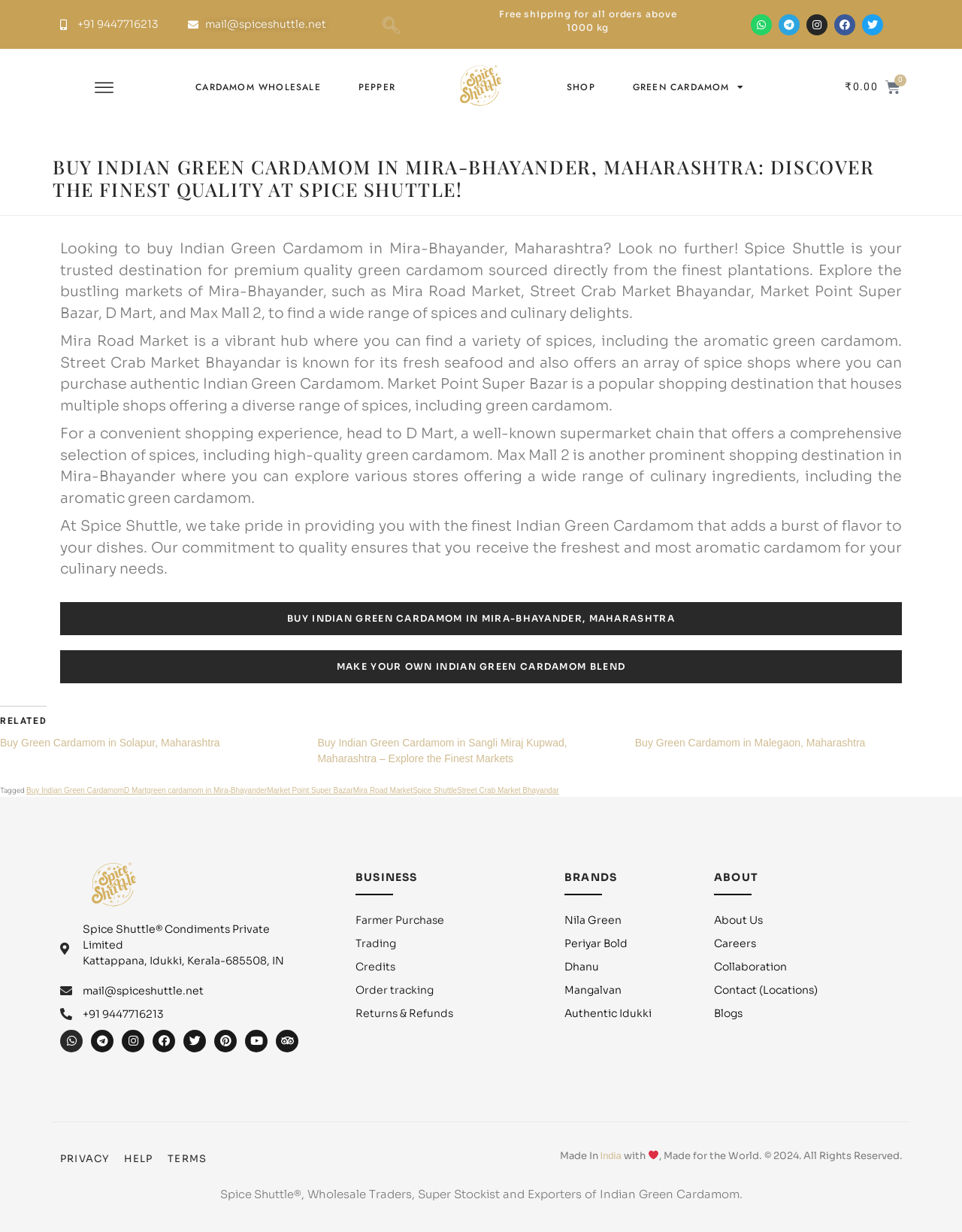Please find the bounding box coordinates for the clickable element needed to perform this instruction: "Follow the Mowing & Maintenance category".

None